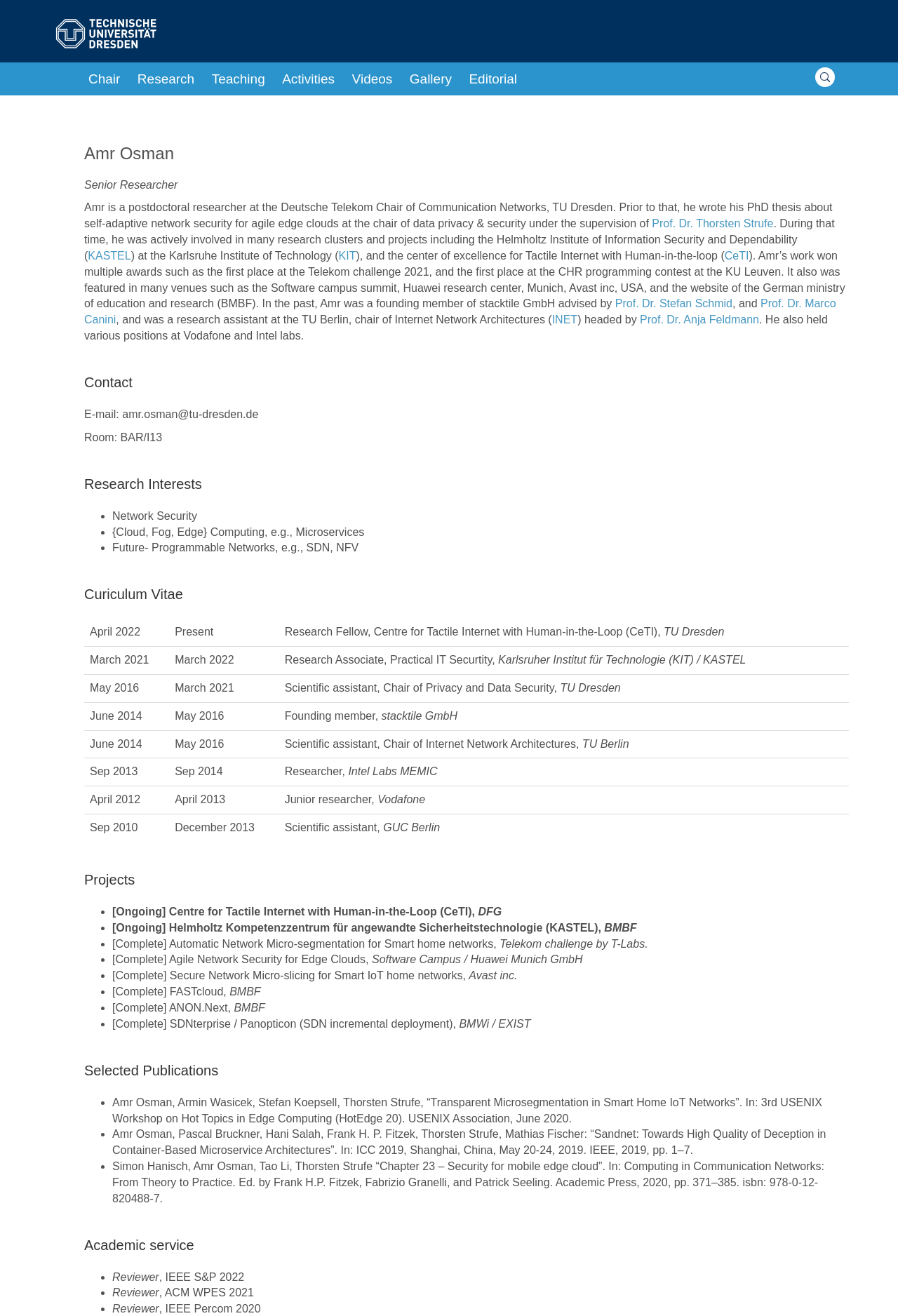What is the researcher's current position?
Answer briefly with a single word or phrase based on the image.

Research Fellow